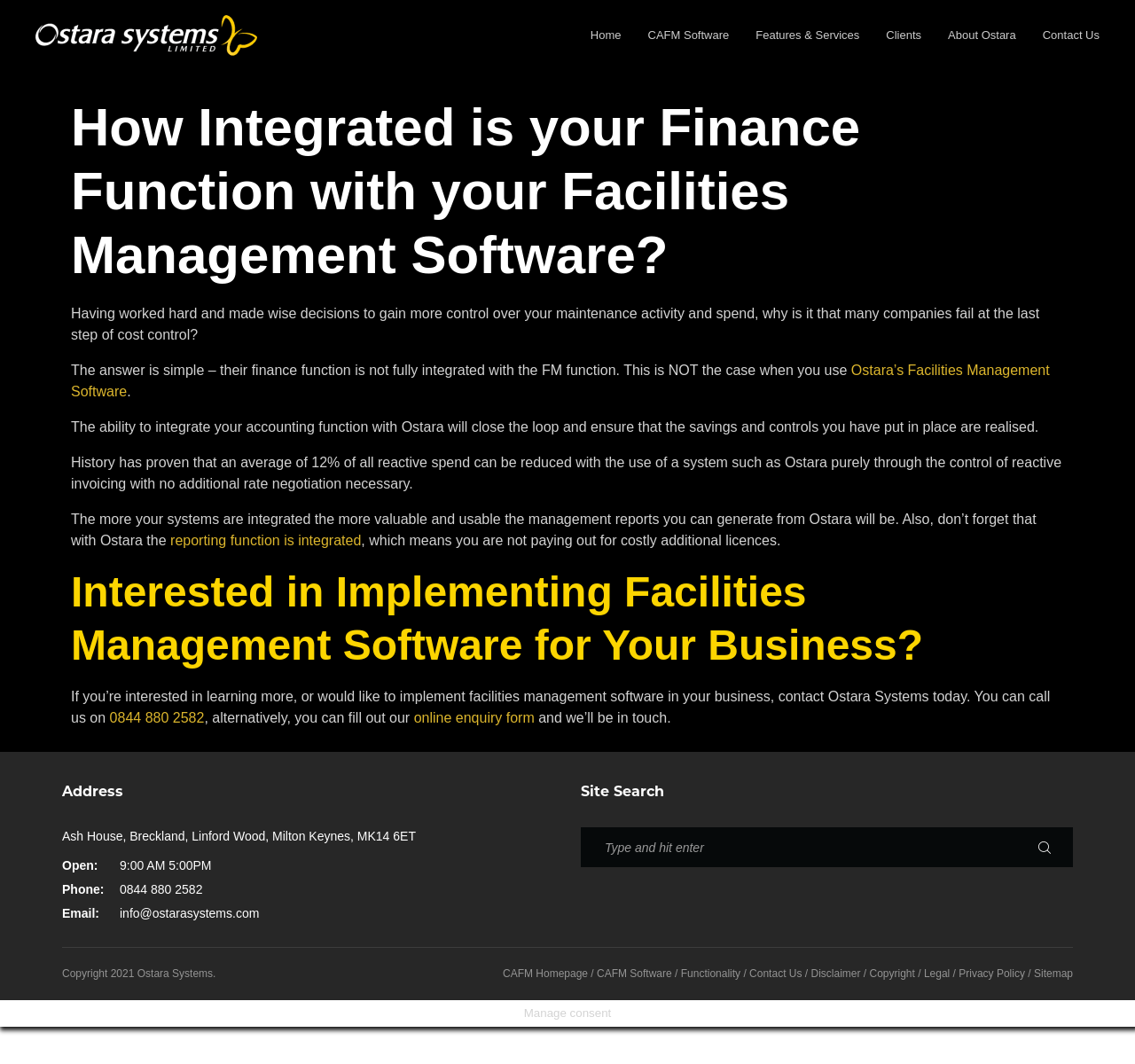Determine which piece of text is the heading of the webpage and provide it.

How Integrated is your Finance Function with your Facilities Management Software?